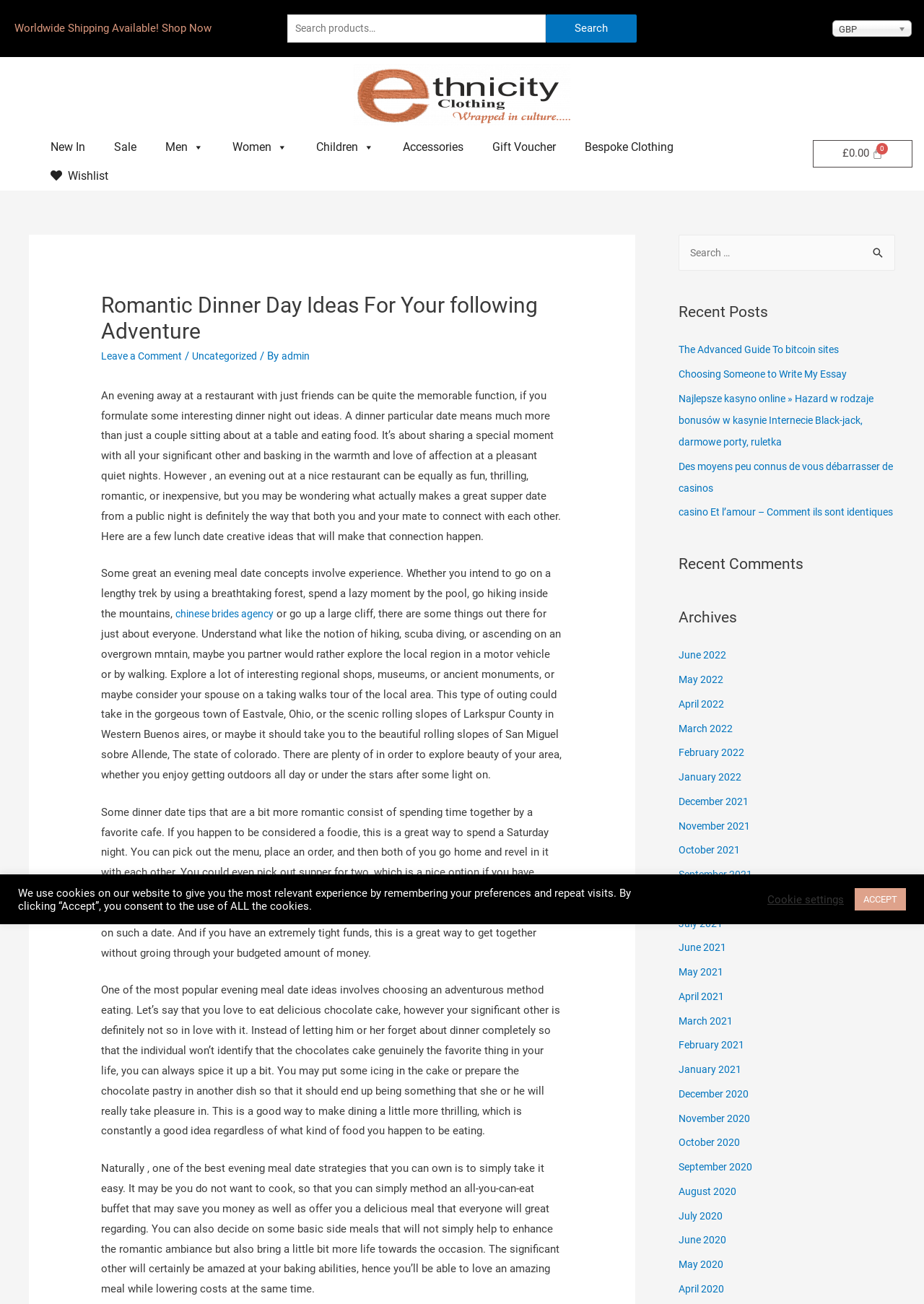Specify the bounding box coordinates of the area that needs to be clicked to achieve the following instruction: "Search again".

[0.734, 0.182, 0.969, 0.211]